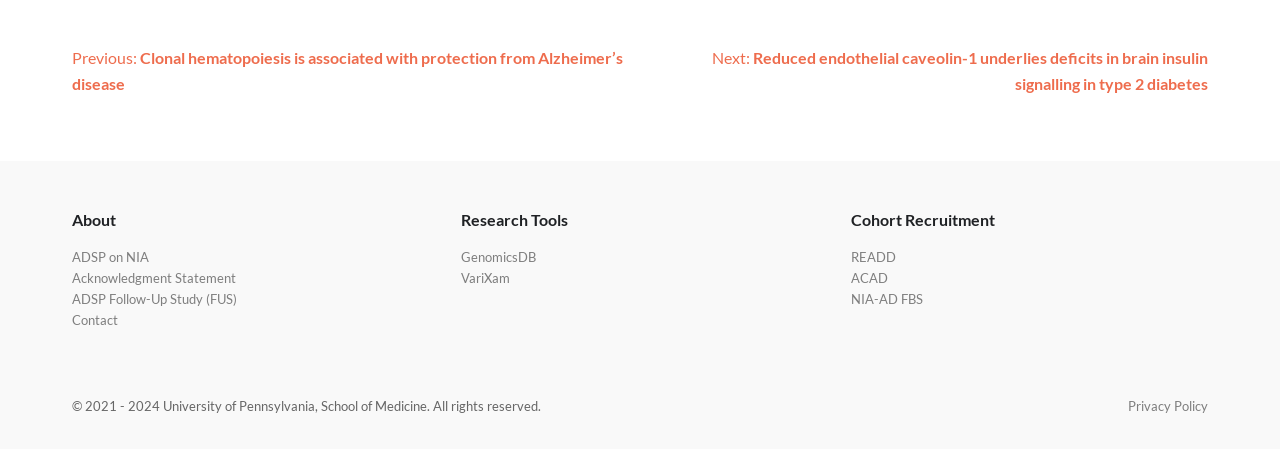What is the name of the navigation section?
Based on the visual content, answer with a single word or a brief phrase.

Post navigation